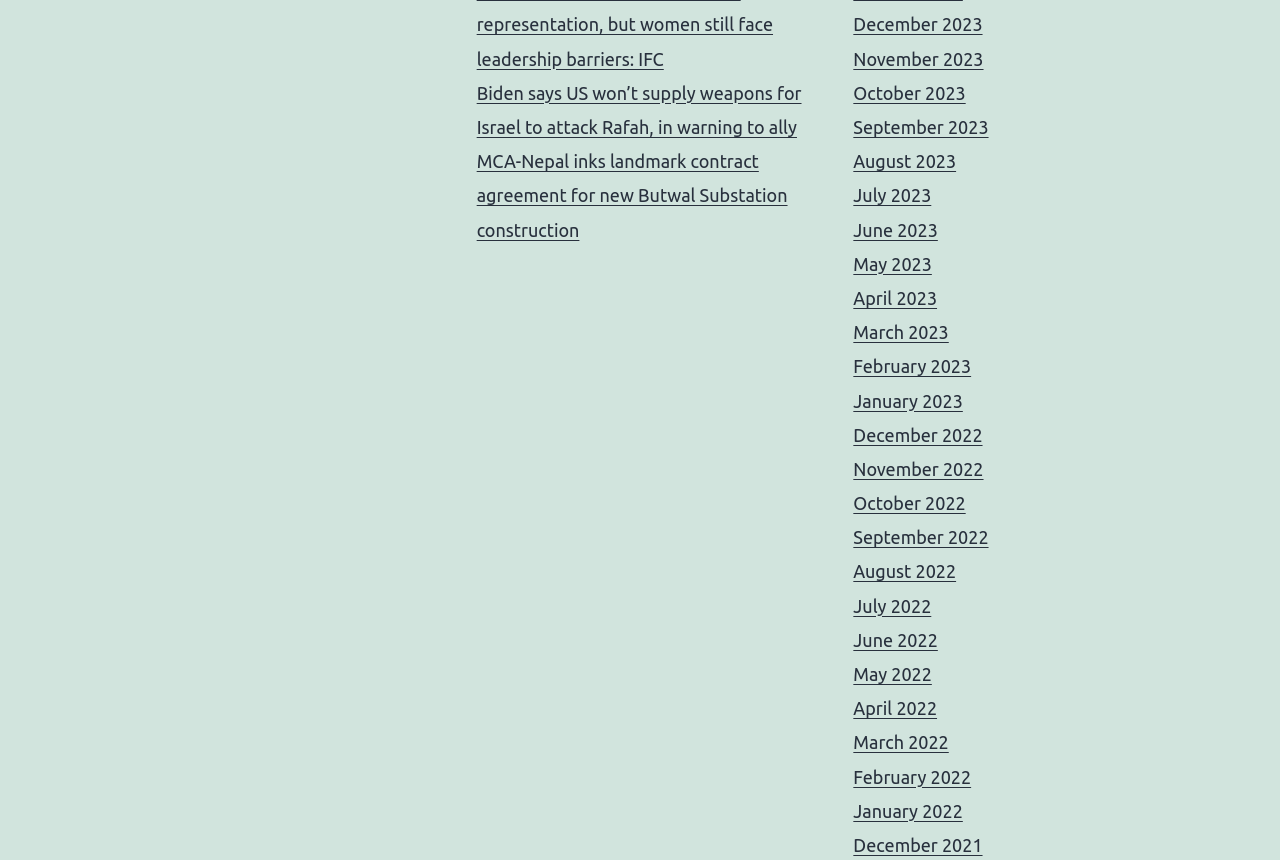Determine the bounding box coordinates of the clickable element to achieve the following action: 'Read news about MCA-Nepal inks landmark contract agreement for new Butwal Substation construction'. Provide the coordinates as four float values between 0 and 1, formatted as [left, top, right, bottom].

[0.372, 0.176, 0.615, 0.279]